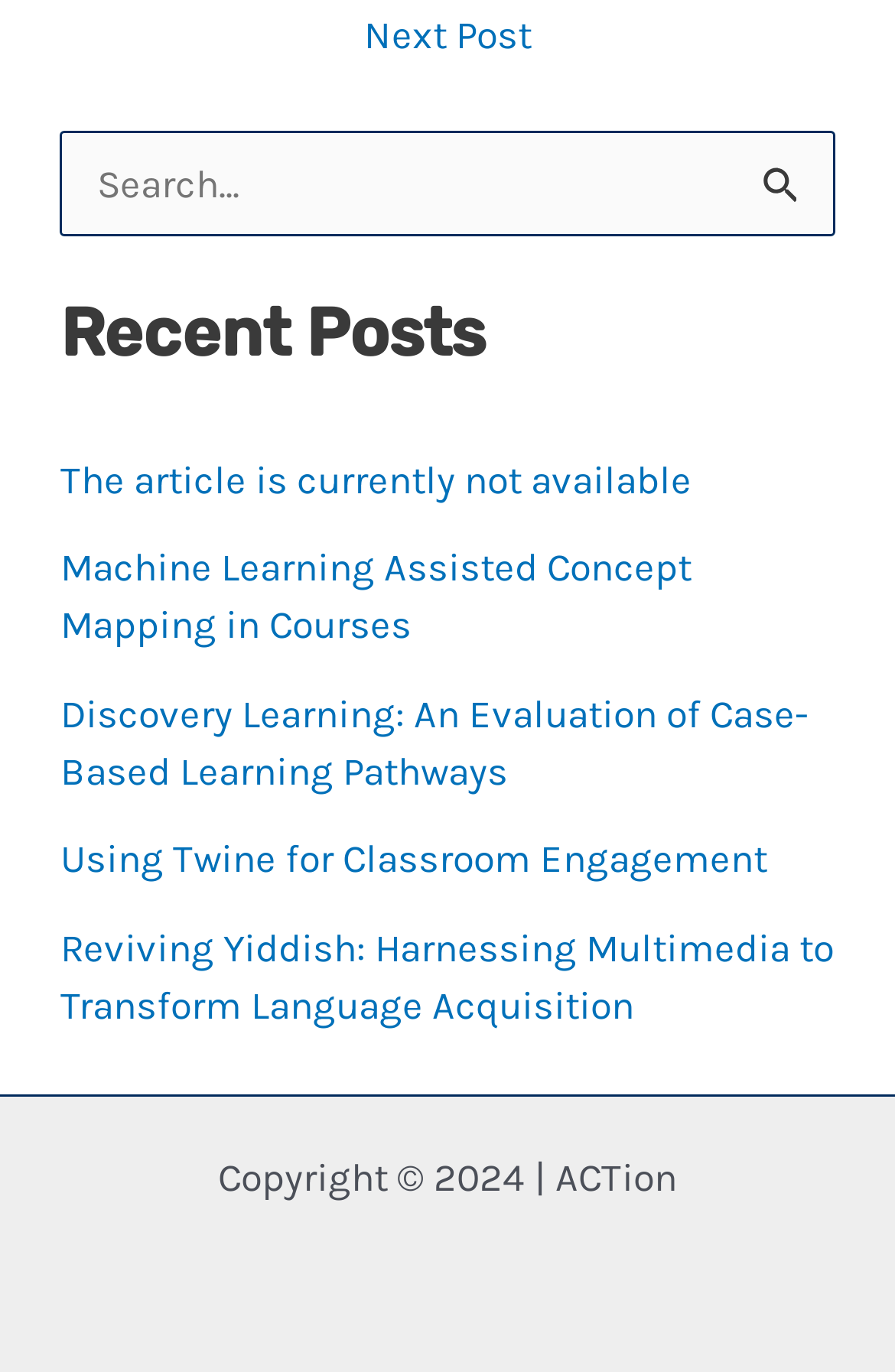Given the description: "parent_node: Search for: value="Search"", determine the bounding box coordinates of the UI element. The coordinates should be formatted as four float numbers between 0 and 1, [left, top, right, bottom].

[0.818, 0.096, 0.933, 0.168]